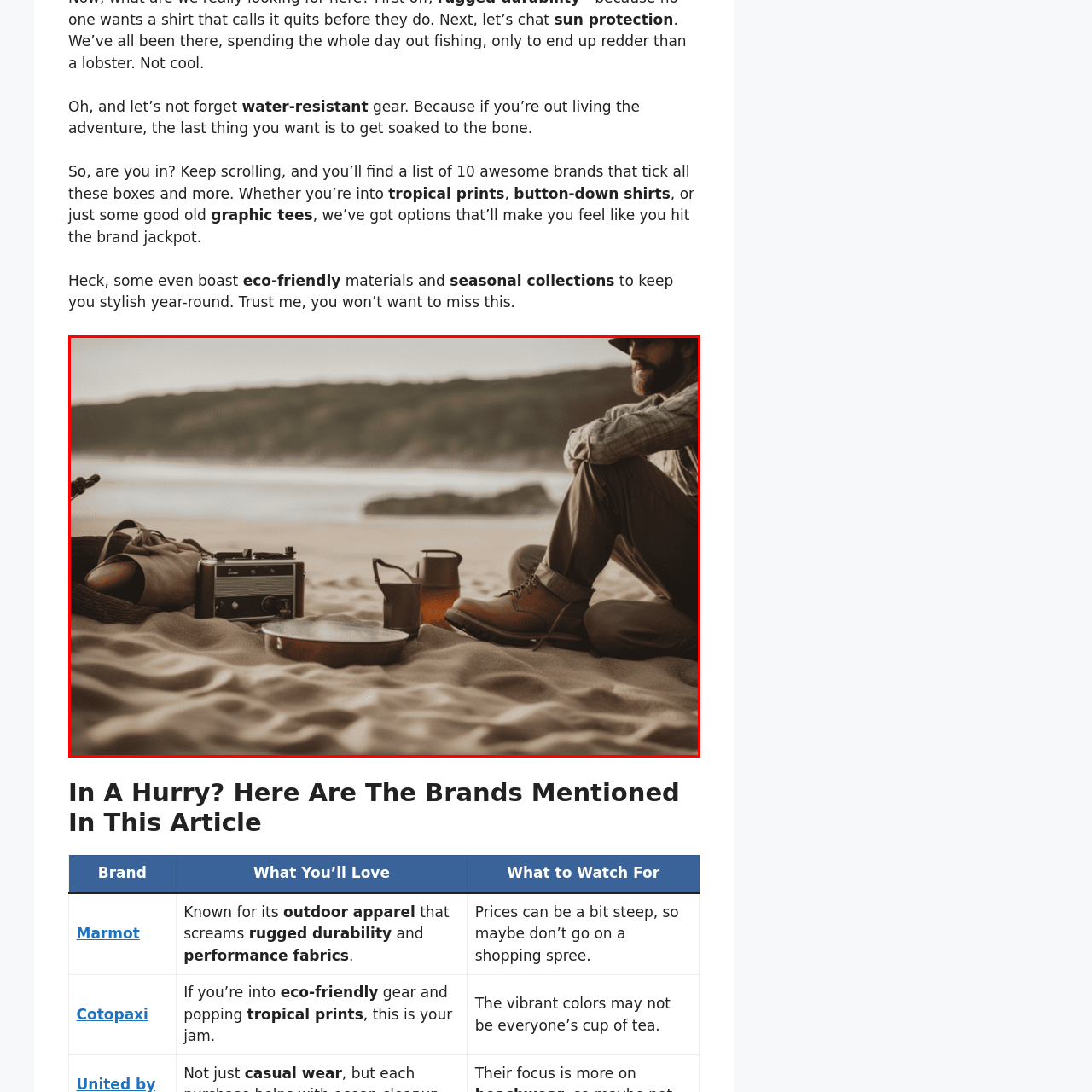Offer a detailed explanation of the image encased within the red boundary.

The image captures a serene moment at the beach, reflecting a leisurely outdoor lifestyle. Central to the scene is a man in rugged apparel and sturdy boots, sitting on the sand, enjoying the coastal atmosphere. Nearby, a vintage-style camera and a camping kettle hint at an adventurous spirit, perfect for capturing memories by the shore. A frying pan rests beside him, suggesting a meal preparation in the wilderness. The warm, muted tones of the sand and the soft waves in the background create a tranquil vibe, inviting viewers to imagine the joys of fishing and outdoor activities. This setting resonates with the theme of sun protection and outdoor gear, emphasizing the charm of spending a day by the sea.